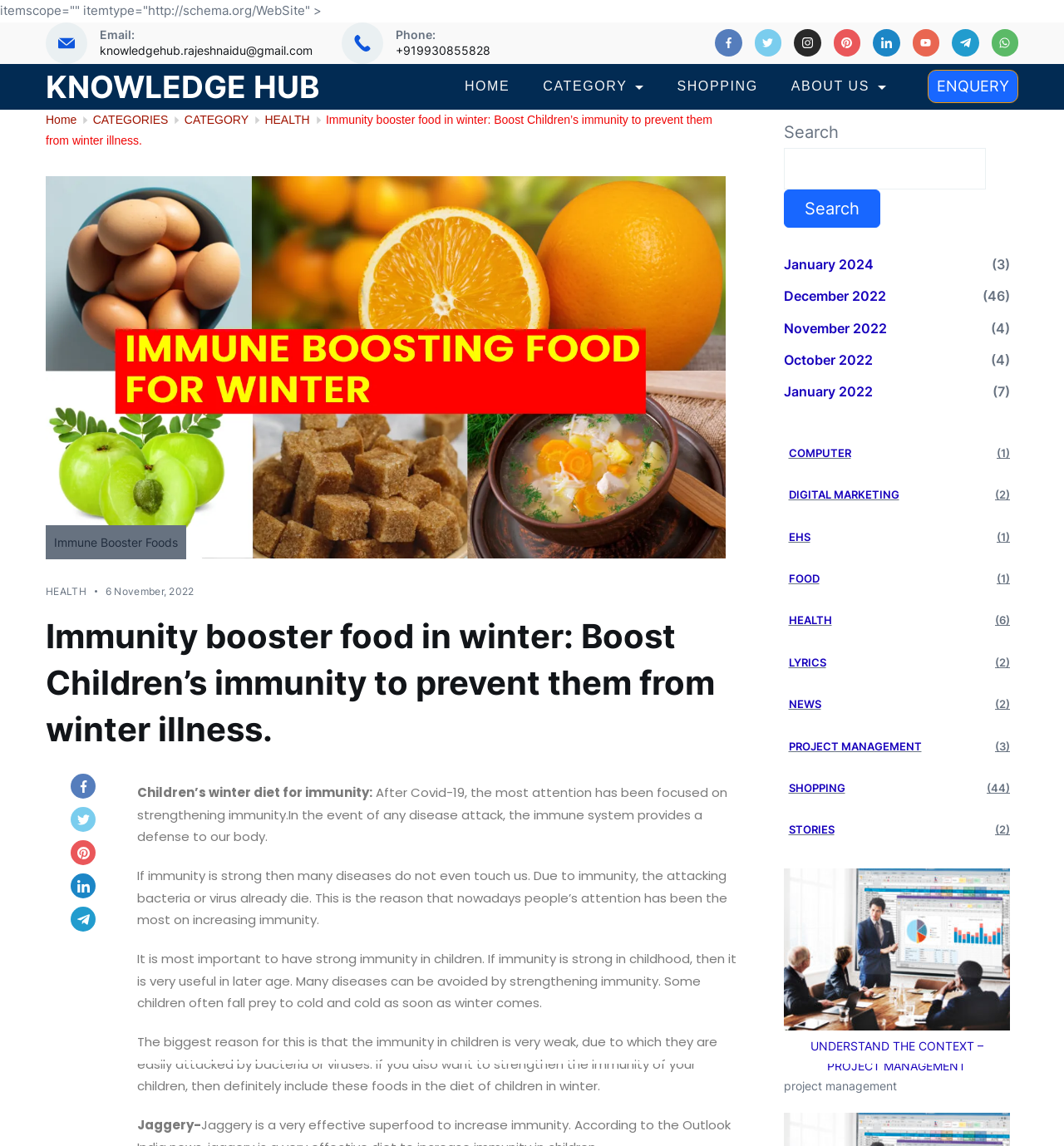Provide the bounding box coordinates, formatted as (top-left x, top-left y, bottom-right x, bottom-right y), with all values being floating point numbers between 0 and 1. Identify the bounding box of the UI element that matches the description: Search

[0.736, 0.165, 0.827, 0.198]